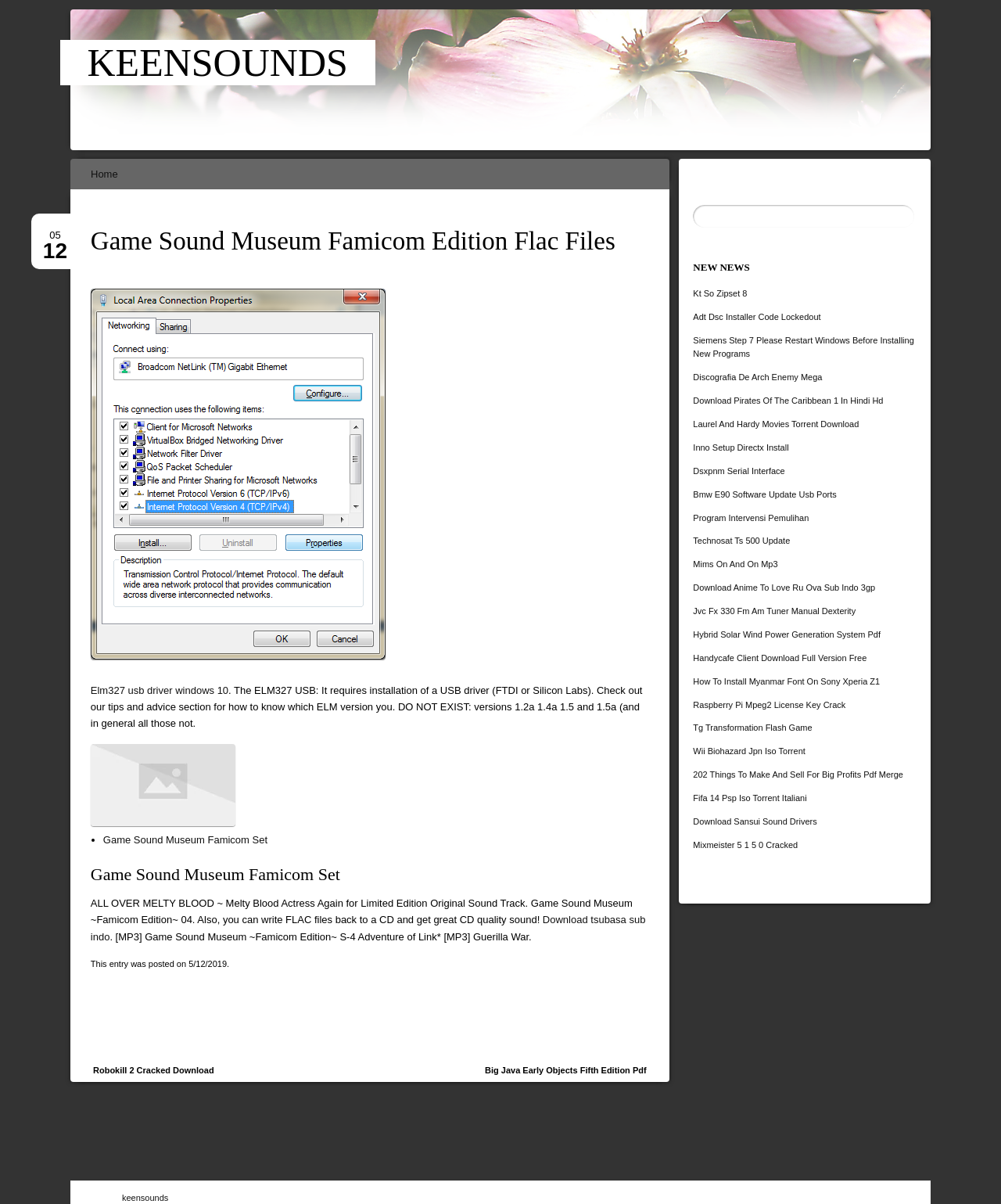Could you indicate the bounding box coordinates of the region to click in order to complete this instruction: "Click on the 'Game Sound Museum Famicom Edition Flac Files' link".

[0.07, 0.008, 0.87, 0.125]